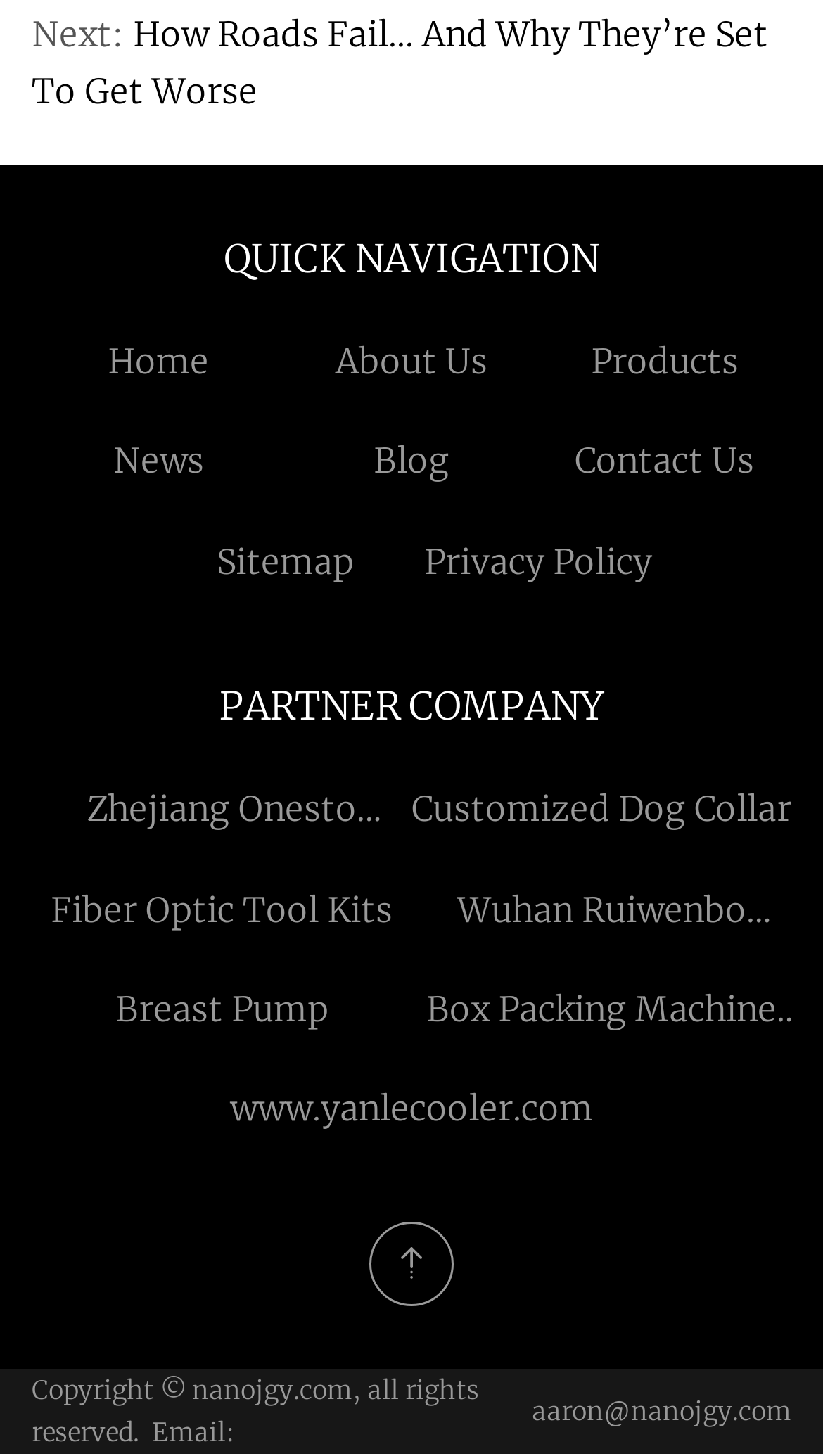Please study the image and answer the question comprehensively:
How many links are there in the 'PARTNER COMPANY' section?

I counted the number of links under the 'PARTNER COMPANY' heading, which are 'Zhejiang Onesto Electric Co.,Ltd', 'Customized Dog Collar', 'Fiber Optic Tool Kits', 'Wuhan Ruiwenbo Import and Export Trade Co., Ltd', and 'www.yanlecooler.com', totaling 5 links.